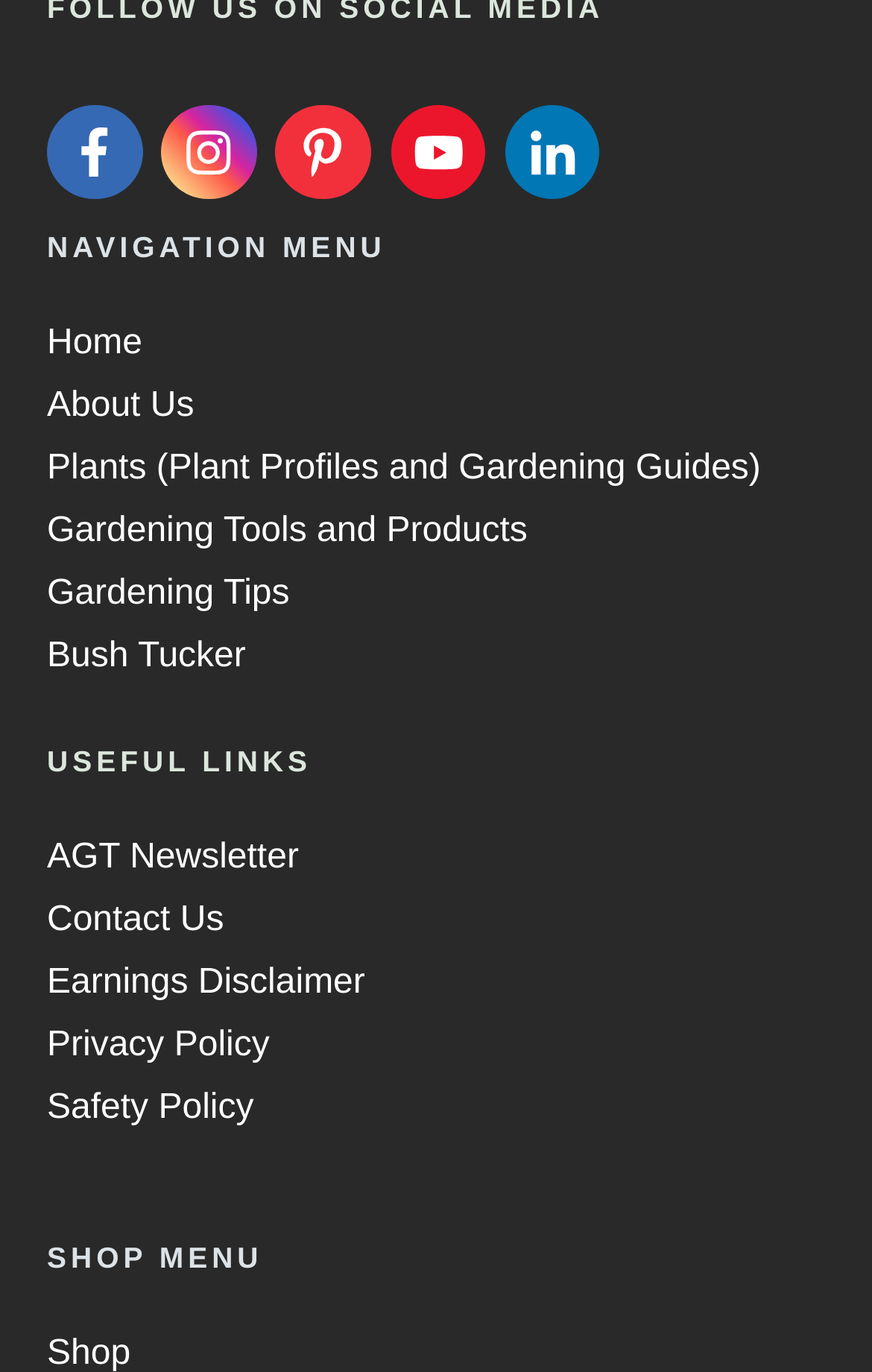Determine the bounding box coordinates of the element that should be clicked to execute the following command: "Open the Shop menu".

[0.054, 0.972, 0.15, 1.0]